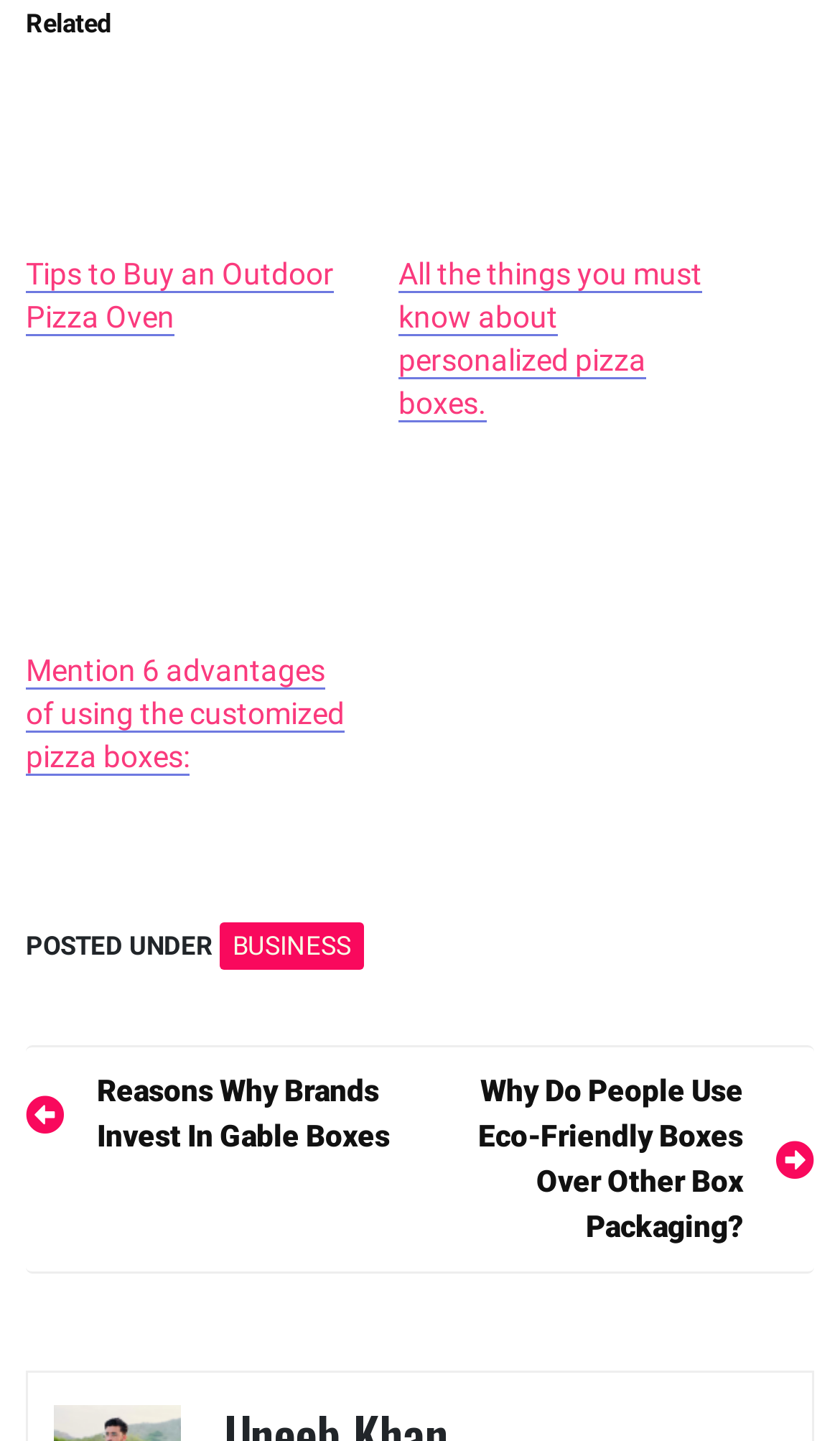Please identify the bounding box coordinates of the element's region that should be clicked to execute the following instruction: "view the post about gable boxes". The bounding box coordinates must be four float numbers between 0 and 1, i.e., [left, top, right, bottom].

[0.031, 0.741, 0.5, 0.804]